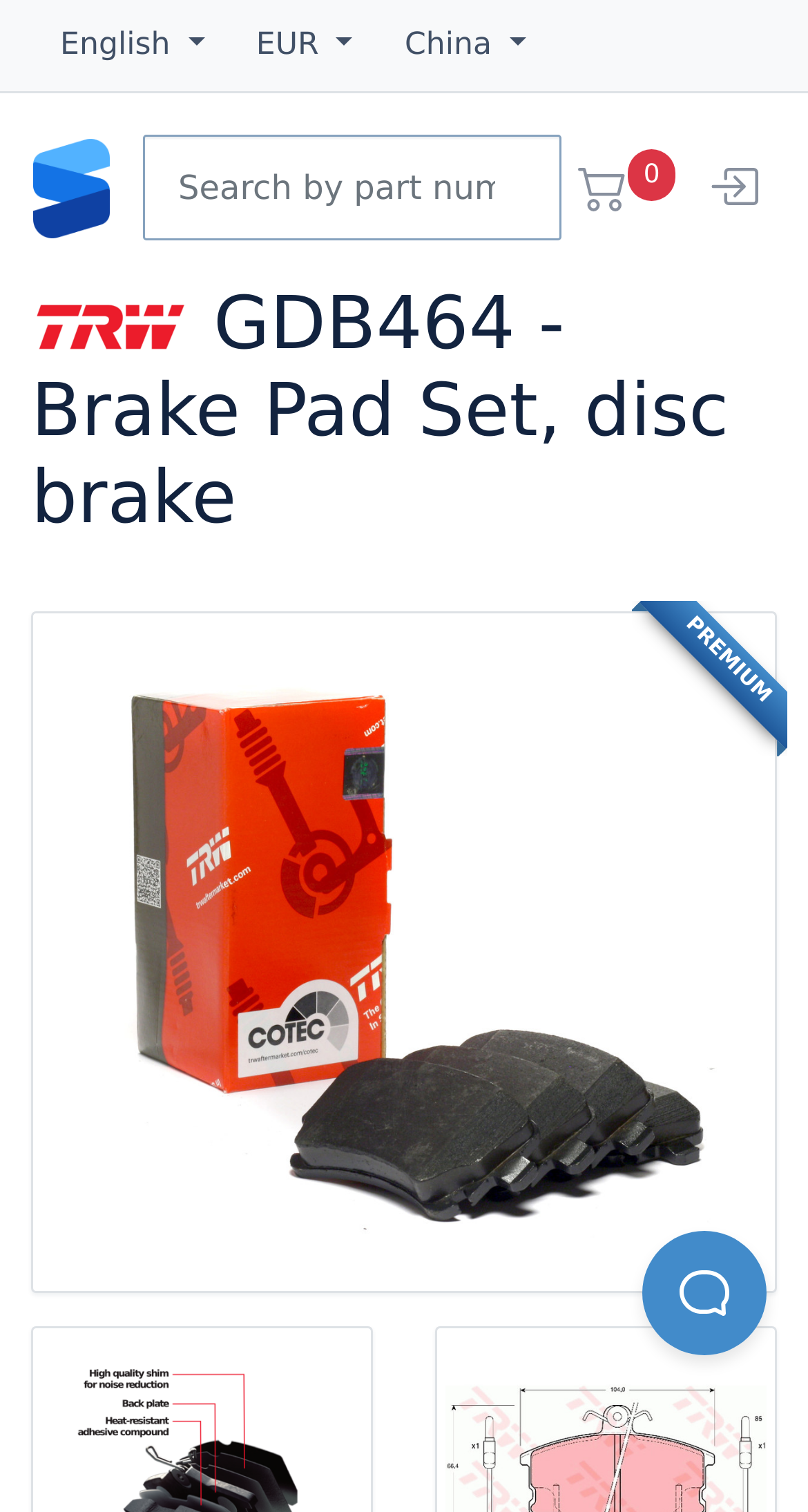Give a complete and precise description of the webpage's appearance.

The webpage is about a brake pad set, specifically the TRW GDB464 model, which is compatible with LANCIA and FIAT vehicles. At the top left corner, there are three buttons for language selection: English, EUR, and China. Next to these buttons, there is a small logo with a link. 

On the top right corner, there is a search bar with a placeholder text "Search by part number or name". Below the search bar, there are two links: one with a superscript "0" and another labeled "Login". 

The main content of the webpage is divided into two sections. The top section has a heading that reads "TRW GDB464 - Brake Pad Set, disc brake" with a link to TRW and a small TRW logo next to it. 

Below the heading, there is a large image that takes up most of the width of the page, showcasing the brake pad set. Underneath the image, there is a link labeled "PREMIUM GDB464 - Brake Pad Set, disc brake". 

At the bottom right corner of the page, there is a help beacon iframe labeled "Help Scout Beacon - Open".